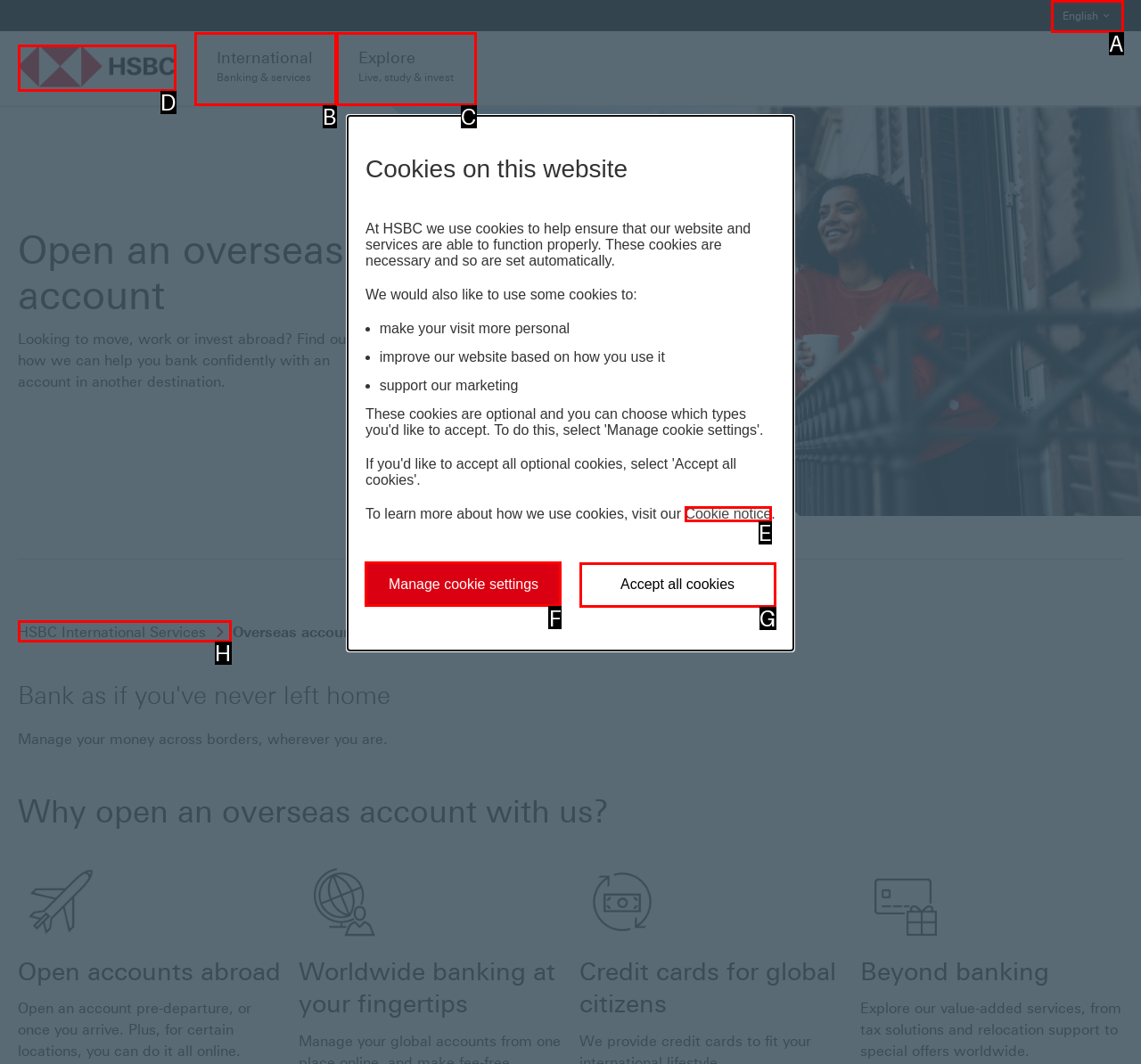Point out the letter of the HTML element you should click on to execute the task: Manage cookie settings
Reply with the letter from the given options.

F